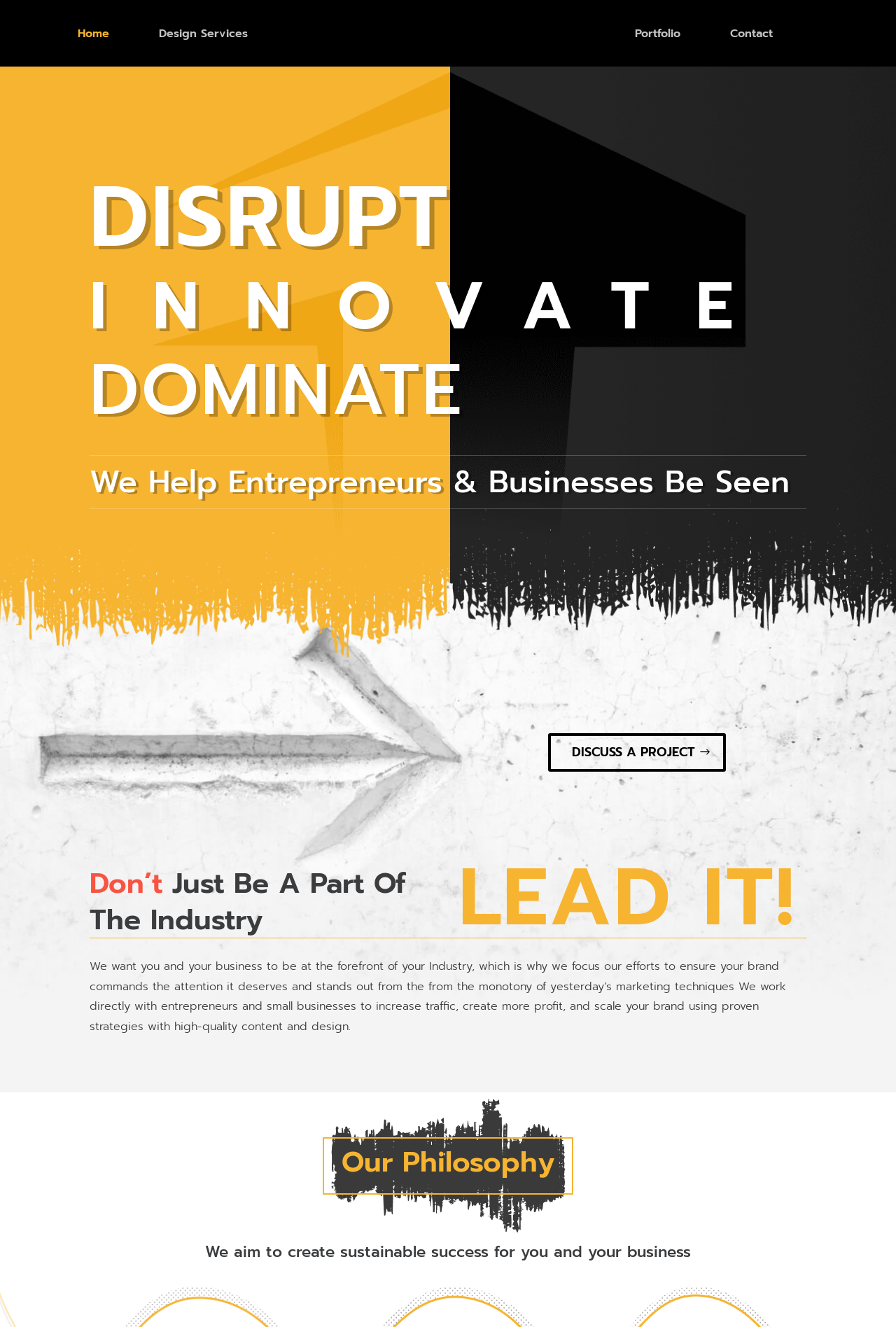Given the content of the image, can you provide a detailed answer to the question?
What is the main focus of the company?

The company's focus can be inferred from the headings 'DISRUPT', 'INNOVATE', and 'DOMINATE', which suggest a focus on making a brand stand out. Additionally, the text 'We Help Entrepreneurs & Businesses Be Seen' and 'We want you and your business to be at the forefront of your Industry' further support this conclusion.